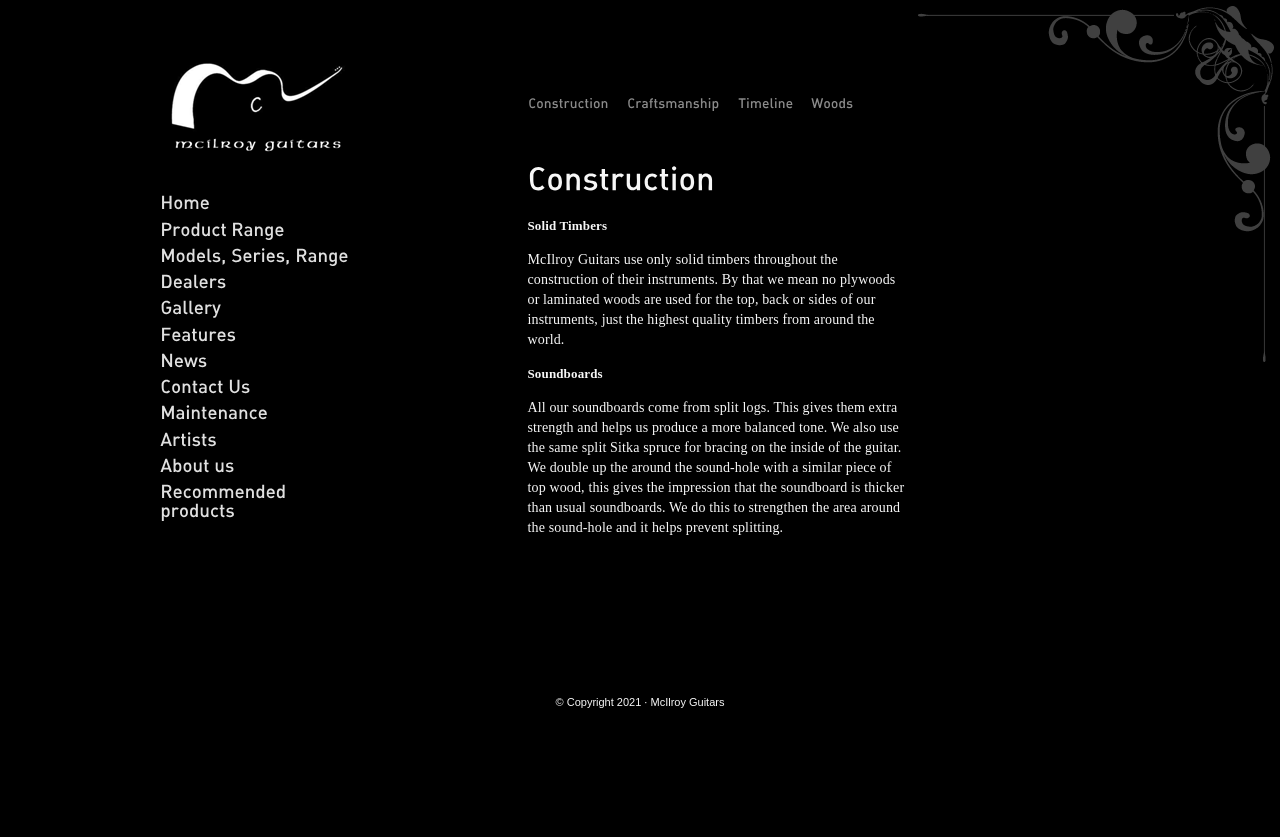Provide the bounding box coordinates in the format (top-left x, top-left y, bottom-right x, bottom-right y). All values are floating point numbers between 0 and 1. Determine the bounding box coordinate of the UI element described as: Dealers

[0.086, 0.325, 0.285, 0.351]